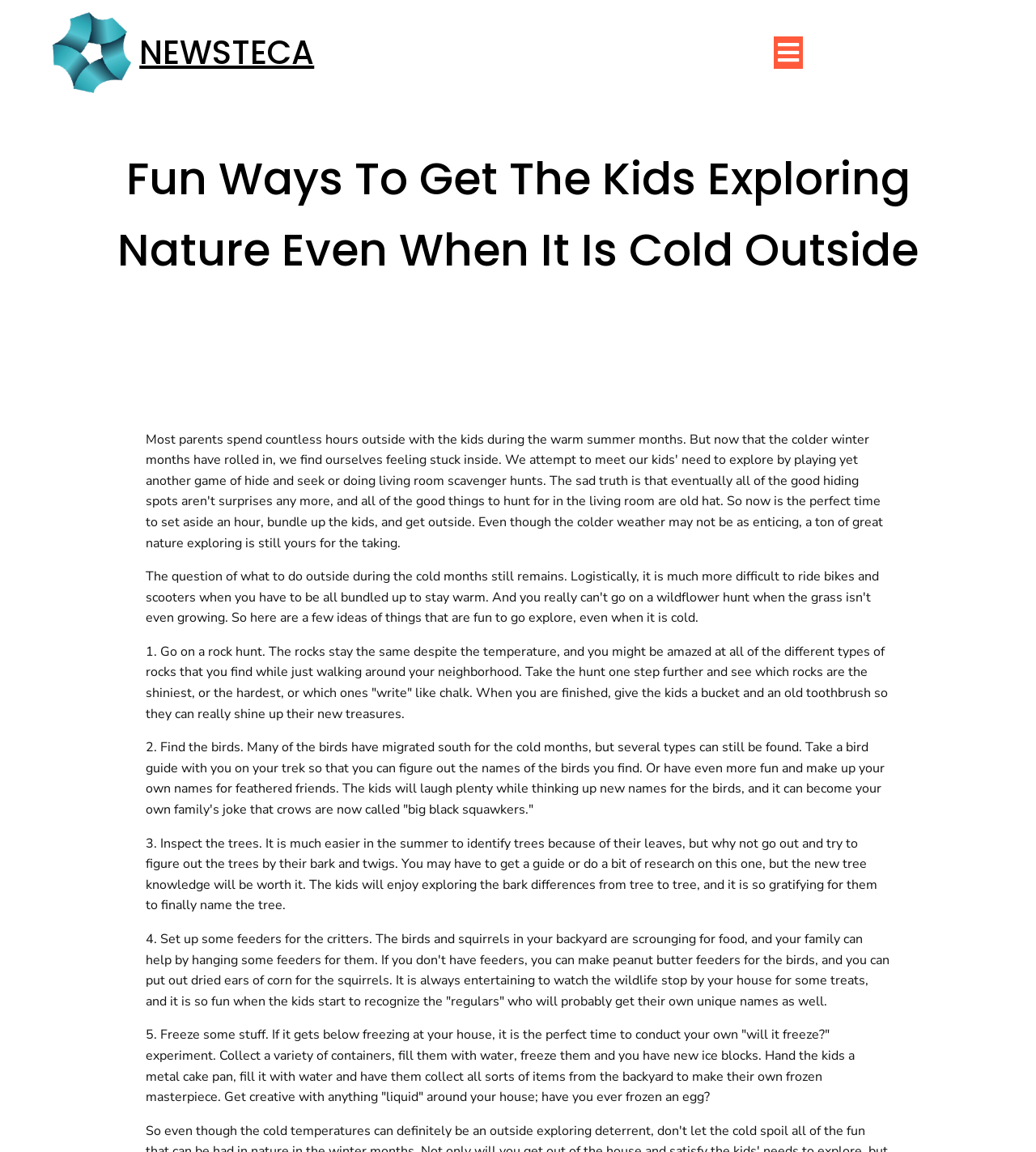Provide a brief response to the question below using a single word or phrase: 
What is the first activity suggested to explore nature?

Go on a rock hunt